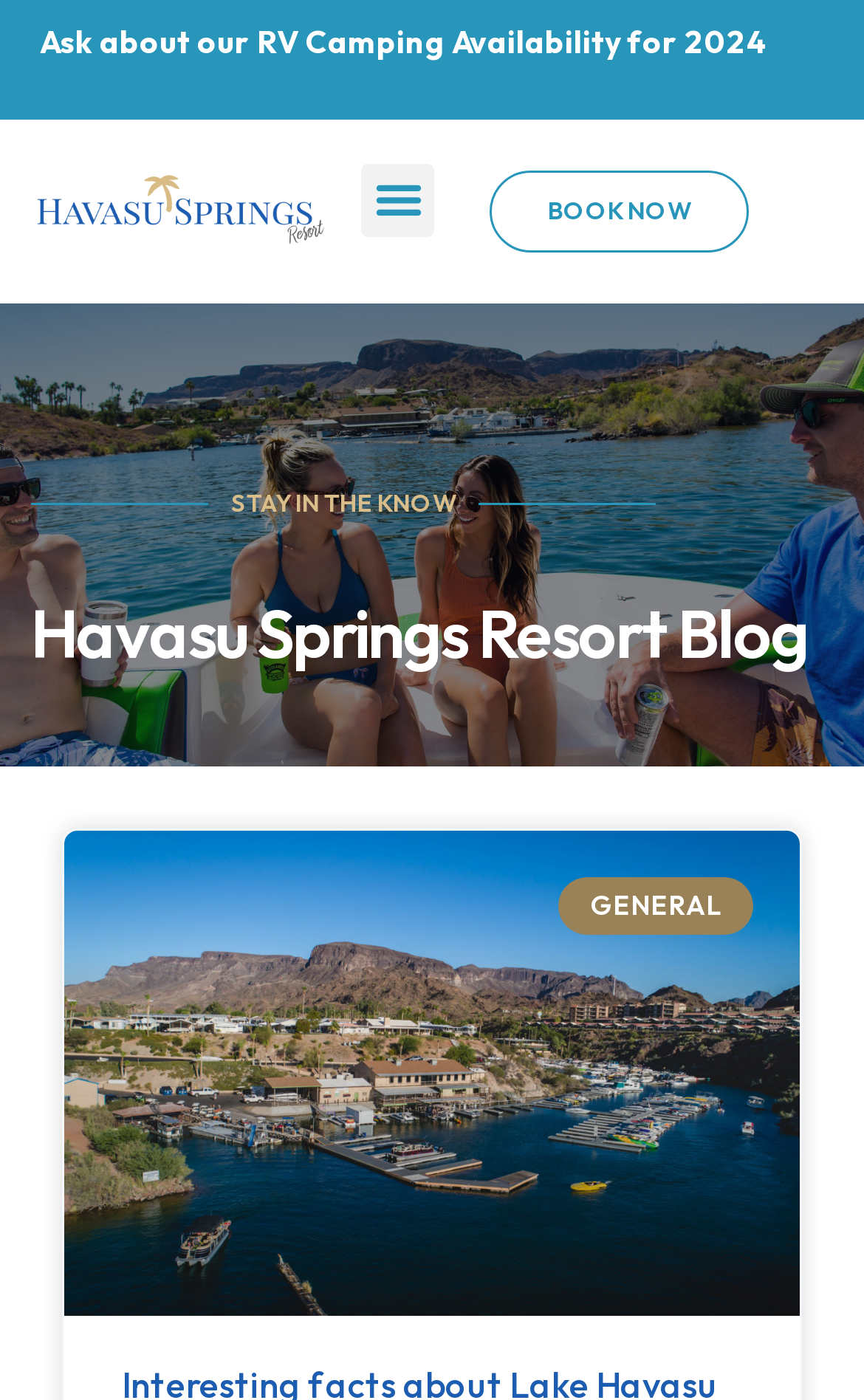What is the main topic of this webpage?
Please provide a comprehensive answer based on the information in the image.

Based on the webpage content, especially the link 'Havasu Springs Resort - Lake Havasu Family Resort' and the heading 'Havasu Springs Resort Blog', it is clear that the main topic of this webpage is Havasu Springs Resort.